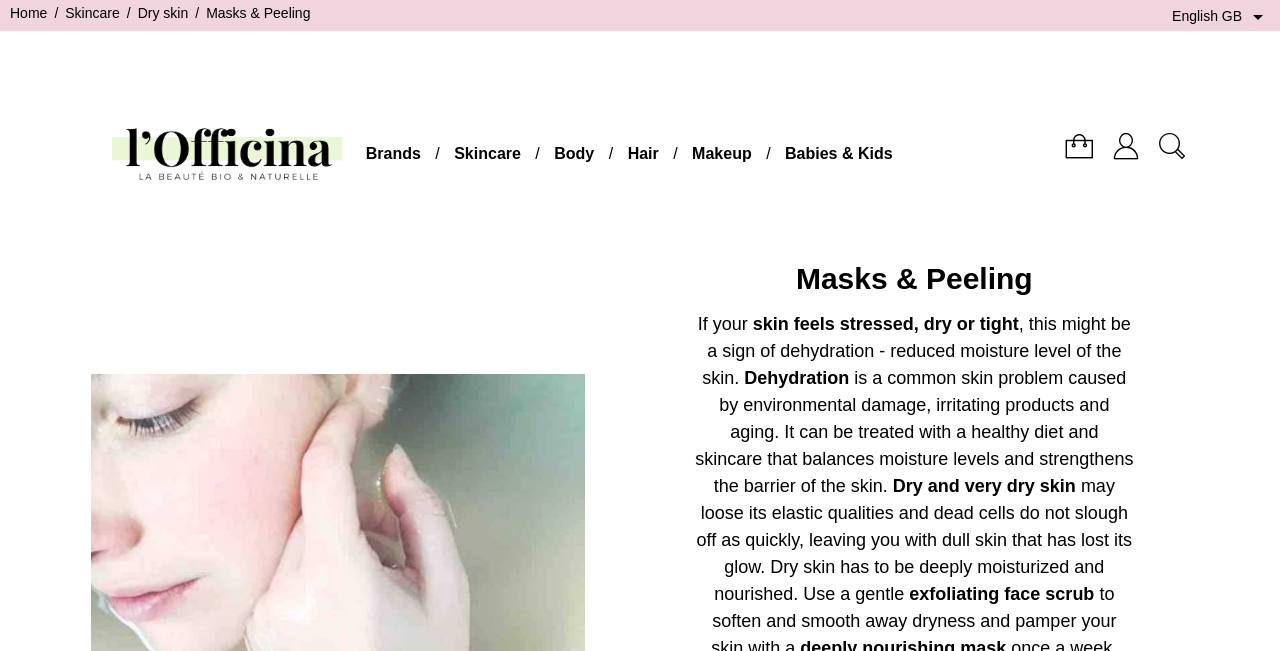Find the bounding box coordinates for the UI element whose description is: "Brands". The coordinates should be four float numbers between 0 and 1, in the format [left, top, right, bottom].

[0.286, 0.222, 0.329, 0.248]